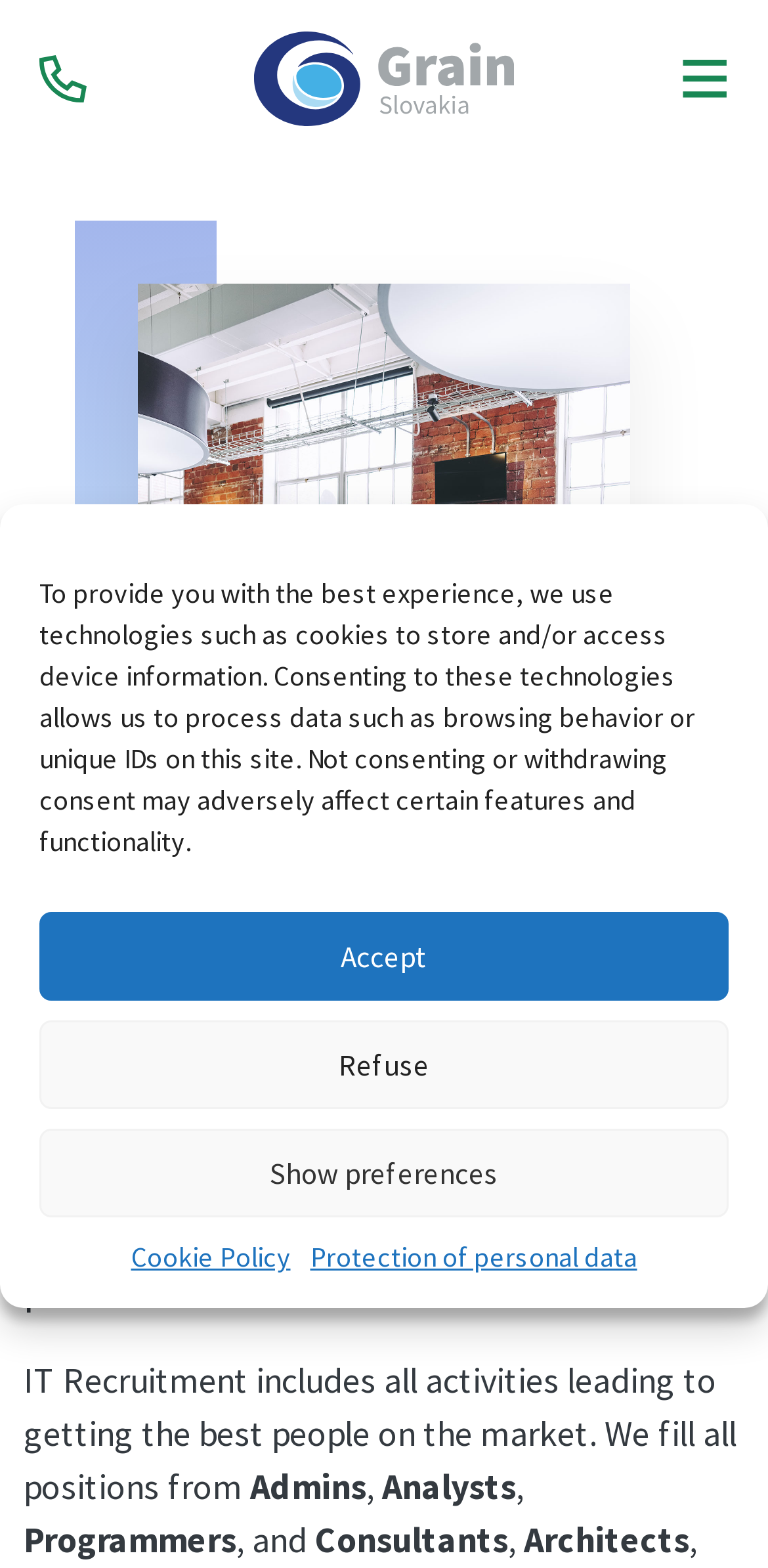Is Grain Slovakia a recruitment agency?
Your answer should be a single word or phrase derived from the screenshot.

Yes